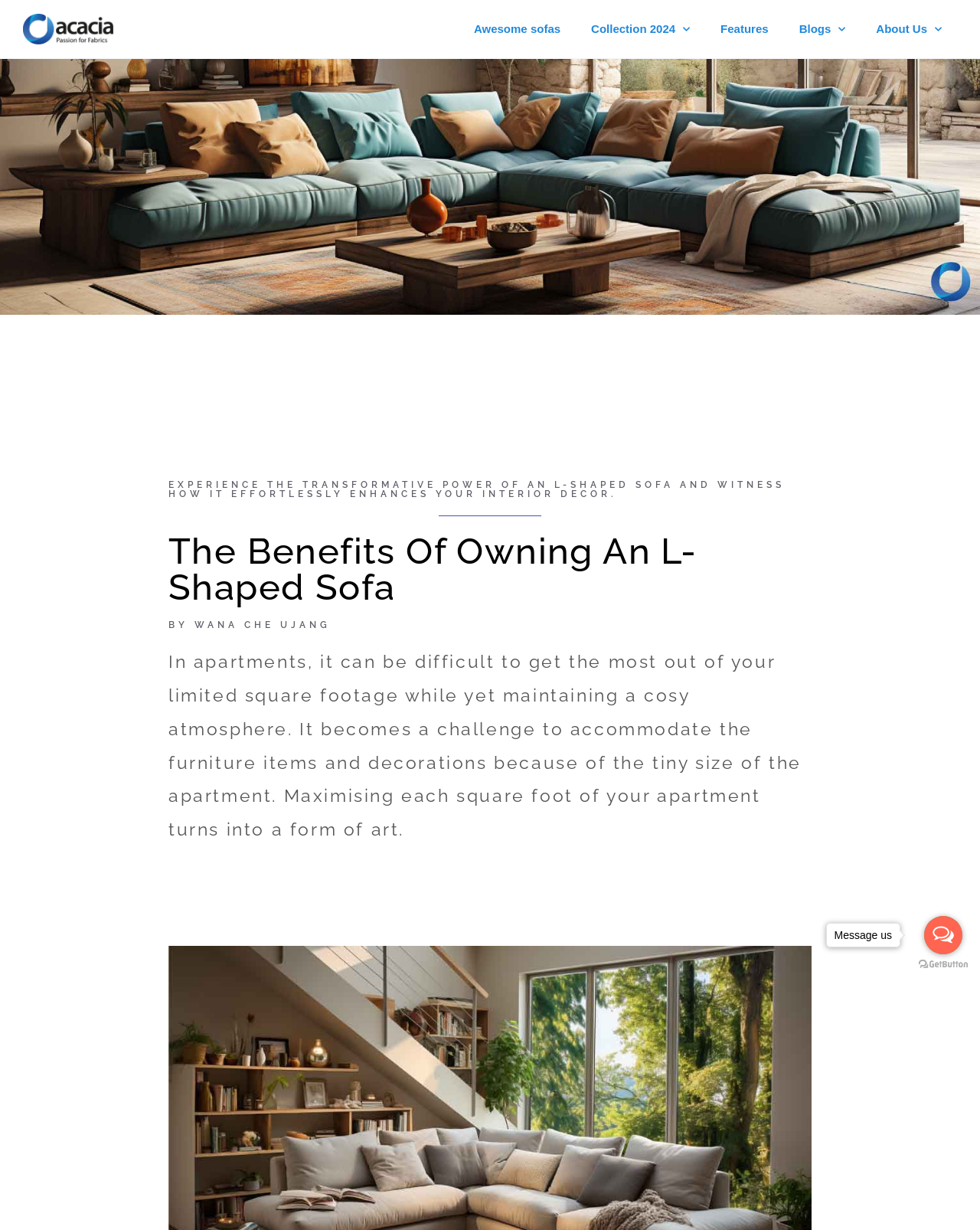Please specify the bounding box coordinates of the element that should be clicked to execute the given instruction: 'Go to the 'About Us' page'. Ensure the coordinates are four float numbers between 0 and 1, expressed as [left, top, right, bottom].

[0.878, 0.009, 0.977, 0.038]